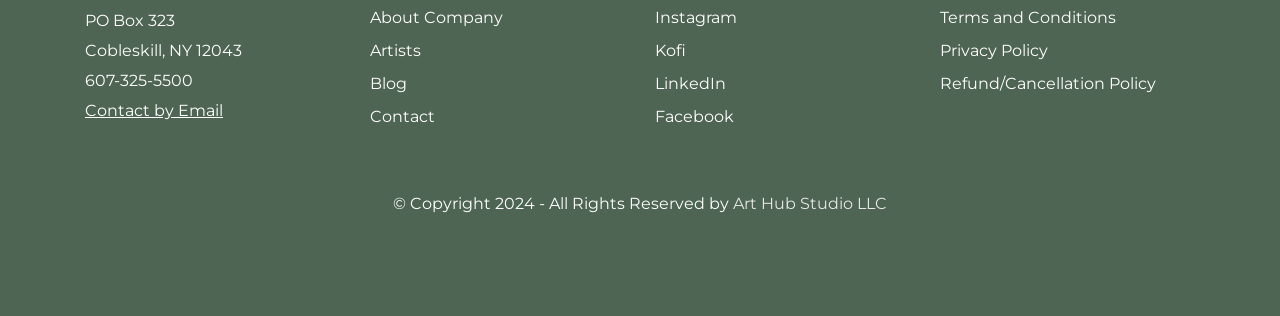Find the bounding box coordinates of the area that needs to be clicked in order to achieve the following instruction: "Click Our Services". The coordinates should be specified as four float numbers between 0 and 1, i.e., [left, top, right, bottom].

None